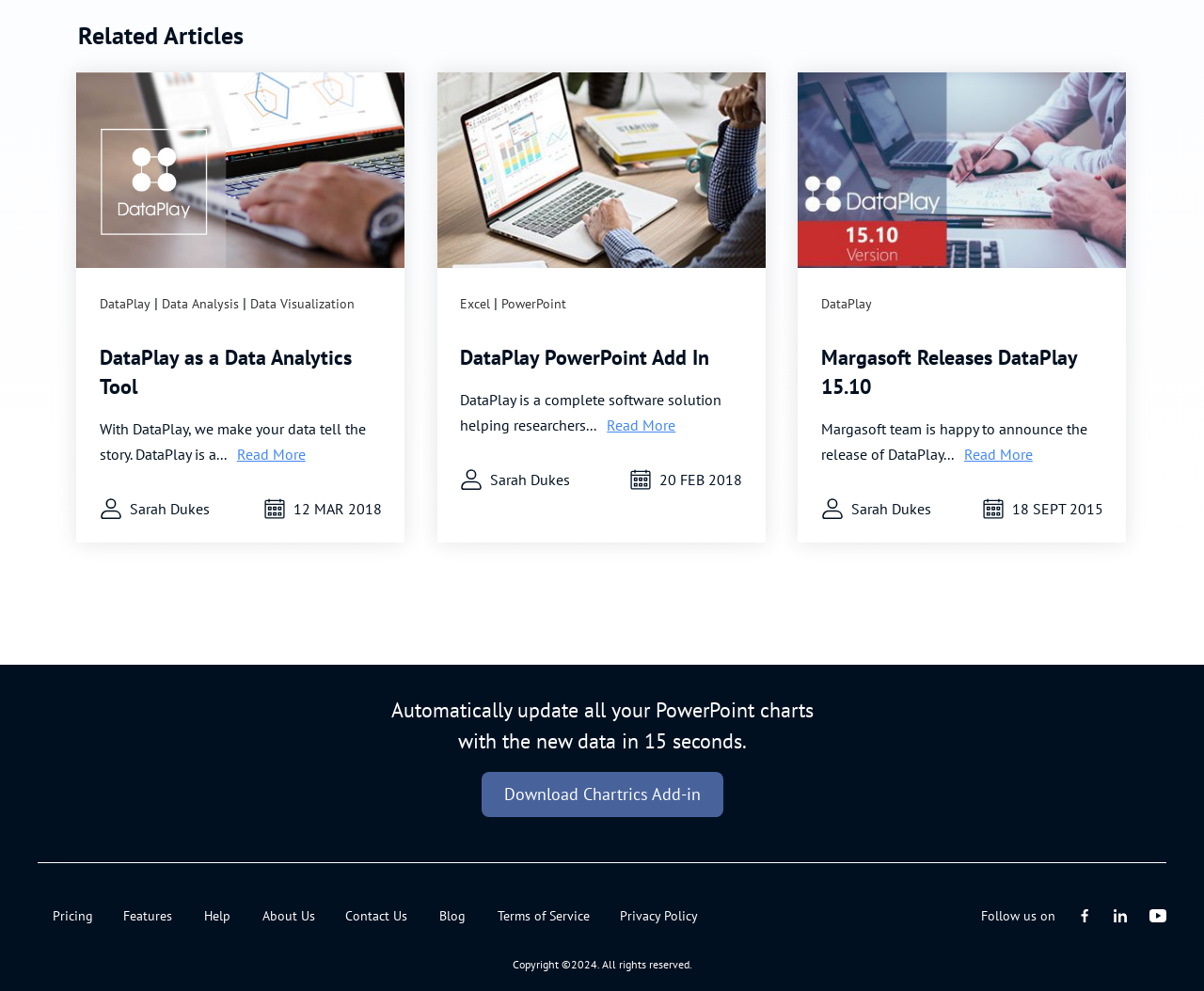What are the social media platforms that the website can be followed on?
Relying on the image, give a concise answer in one word or a brief phrase.

Facebook, LinkedIn, YouTube